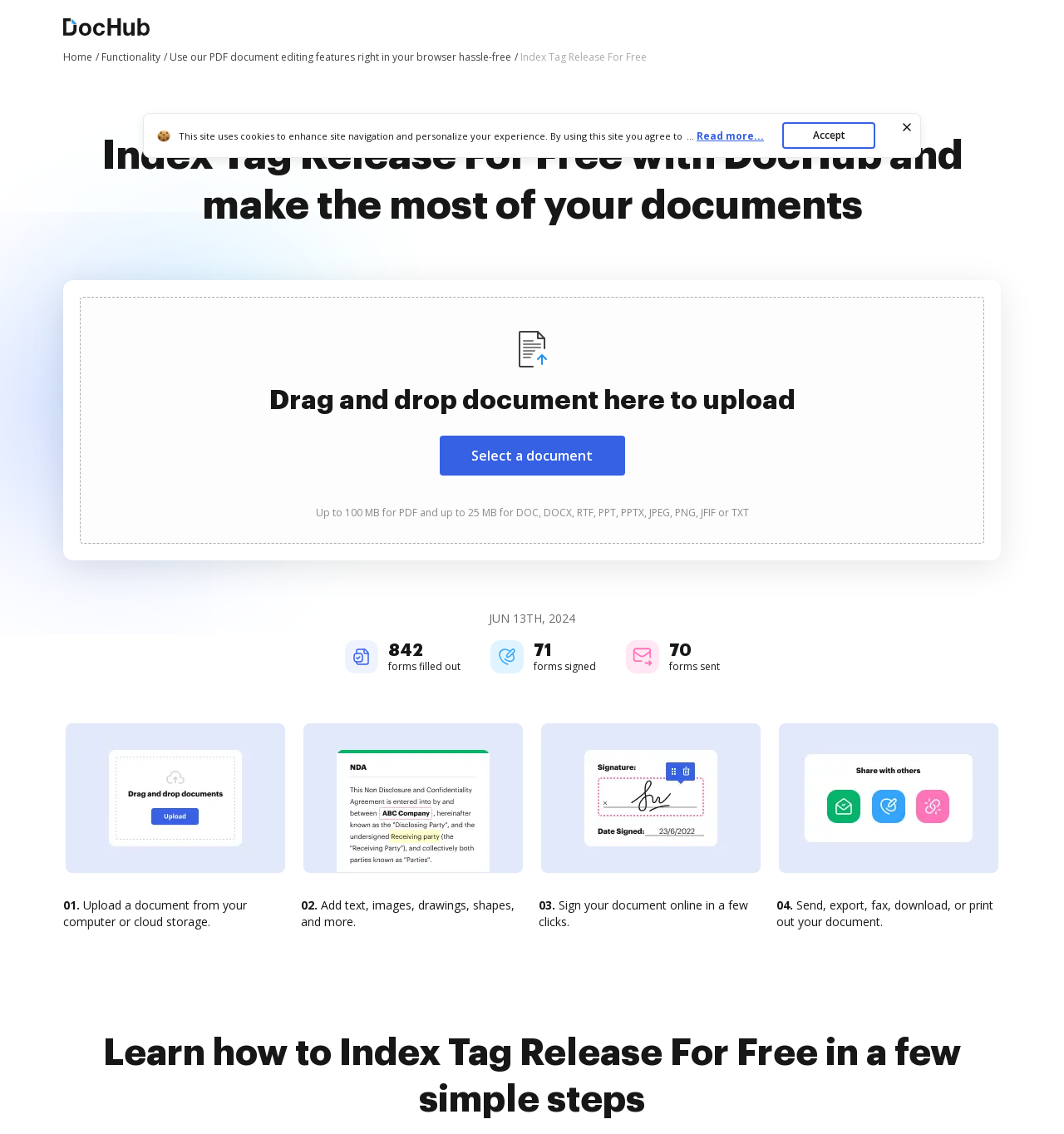Respond to the question below with a concise word or phrase:
How many steps are involved in Index Tag Release For Free?

4